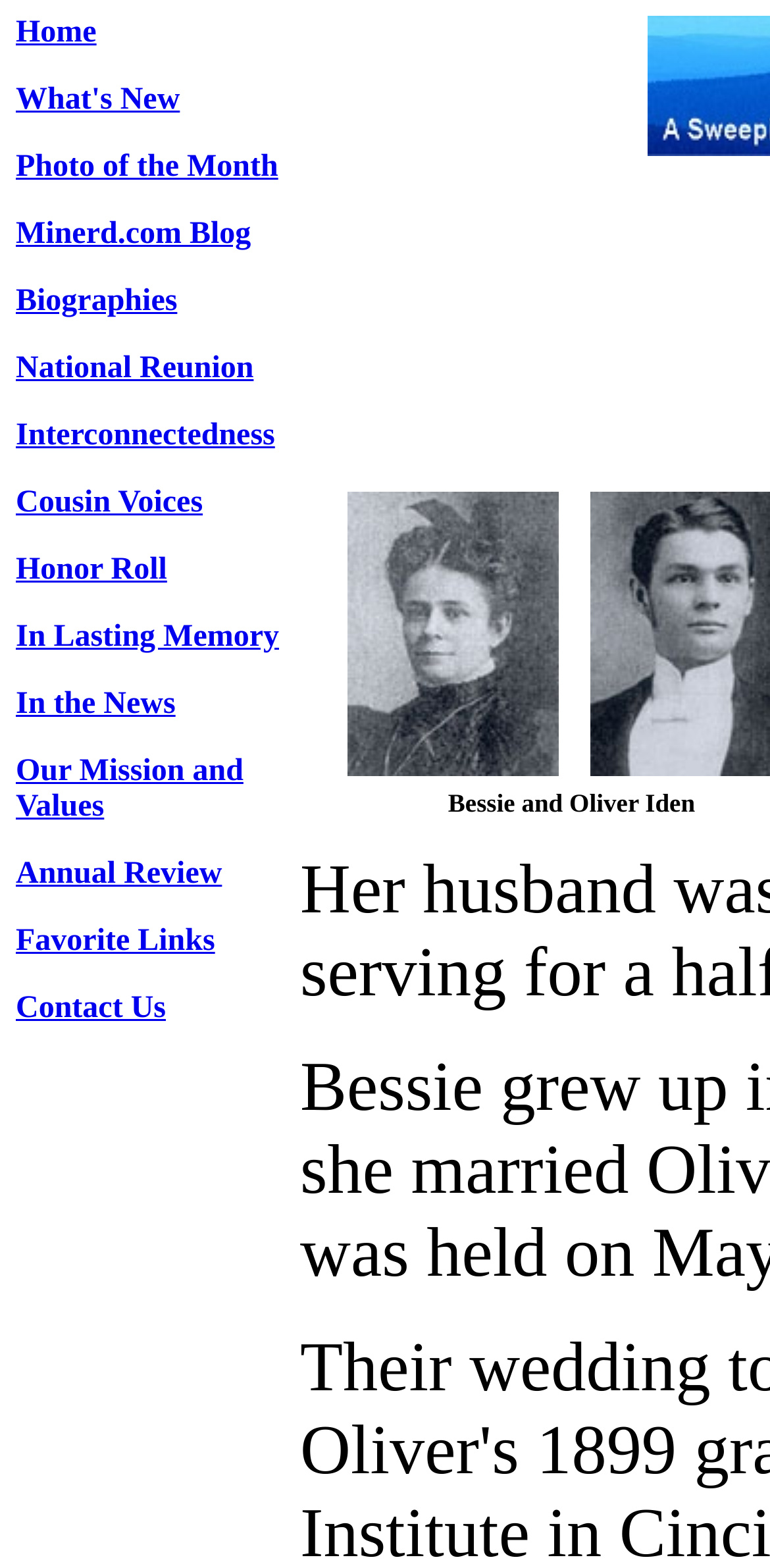Provide the bounding box coordinates for the specified HTML element described in this description: "Photo of the Month". The coordinates should be four float numbers ranging from 0 to 1, in the format [left, top, right, bottom].

[0.021, 0.096, 0.361, 0.117]